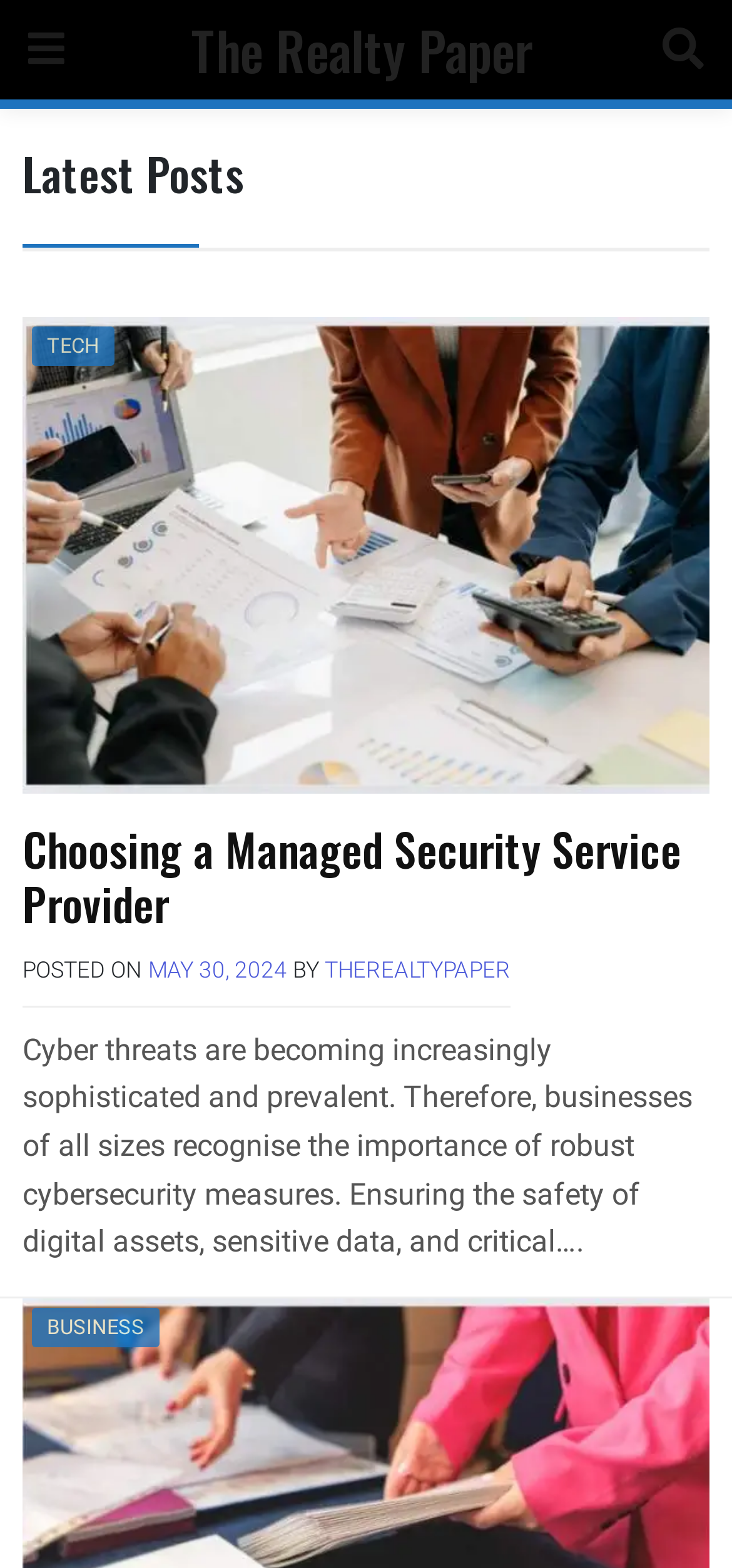What is the category of the first post?
Using the image as a reference, answer with just one word or a short phrase.

TECH